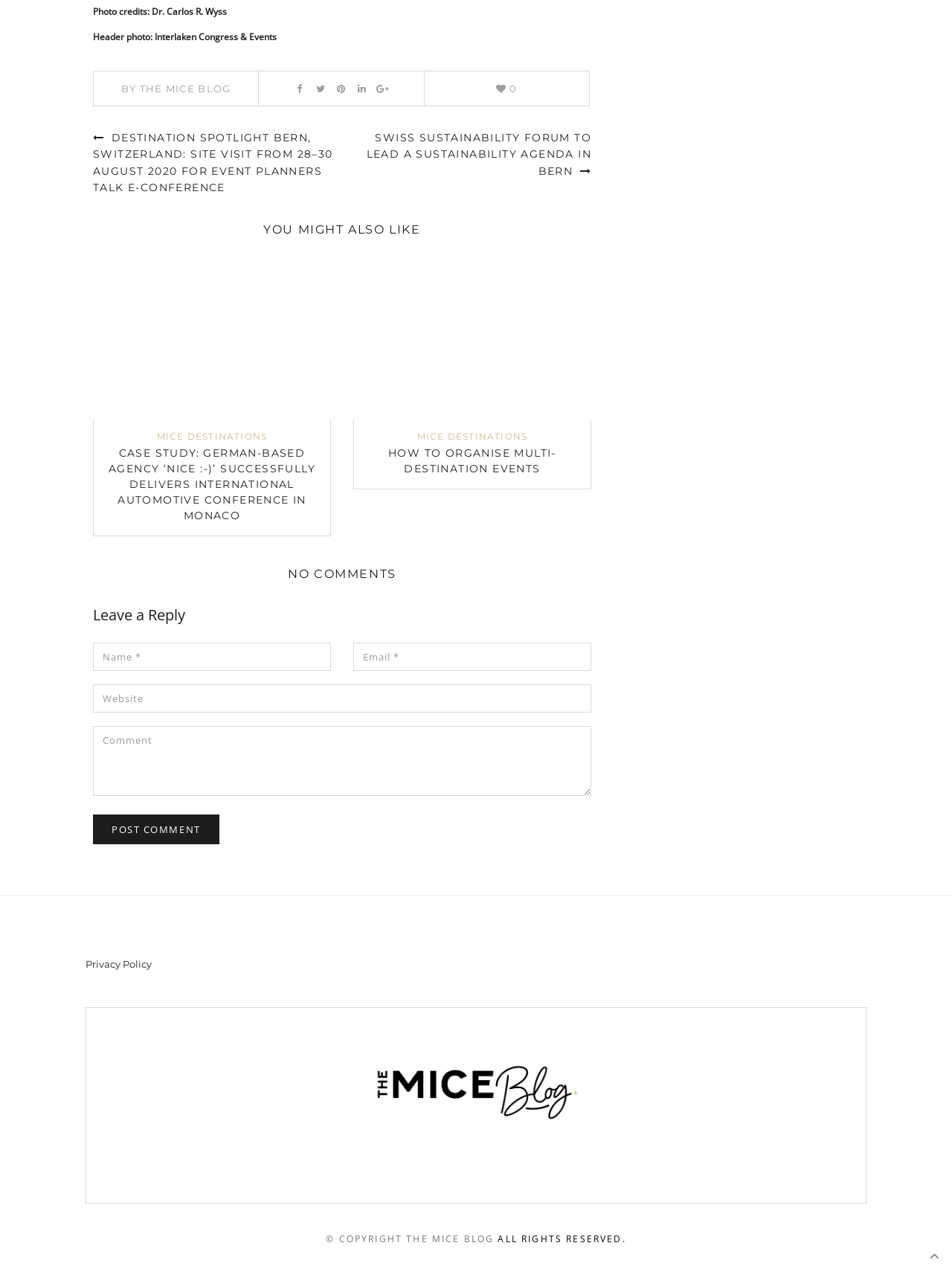Determine the bounding box coordinates of the clickable region to follow the instruction: "Click the 'BY THE MICE BLOG' link".

[0.127, 0.065, 0.243, 0.074]